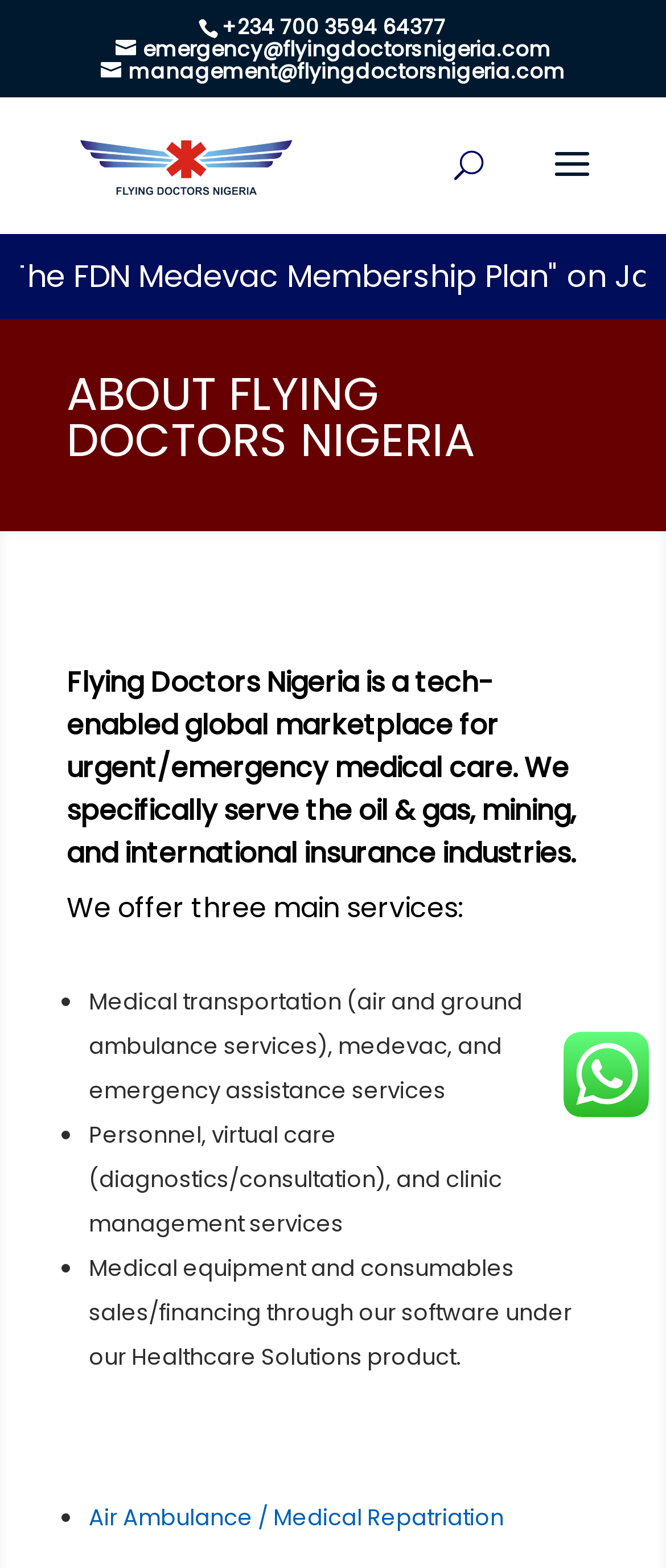Please determine the bounding box of the UI element that matches this description: Air Ambulance / Medical Repatriation. The coordinates should be given as (top-left x, top-left y, bottom-right x, bottom-right y), with all values between 0 and 1.

[0.133, 0.958, 0.756, 0.979]